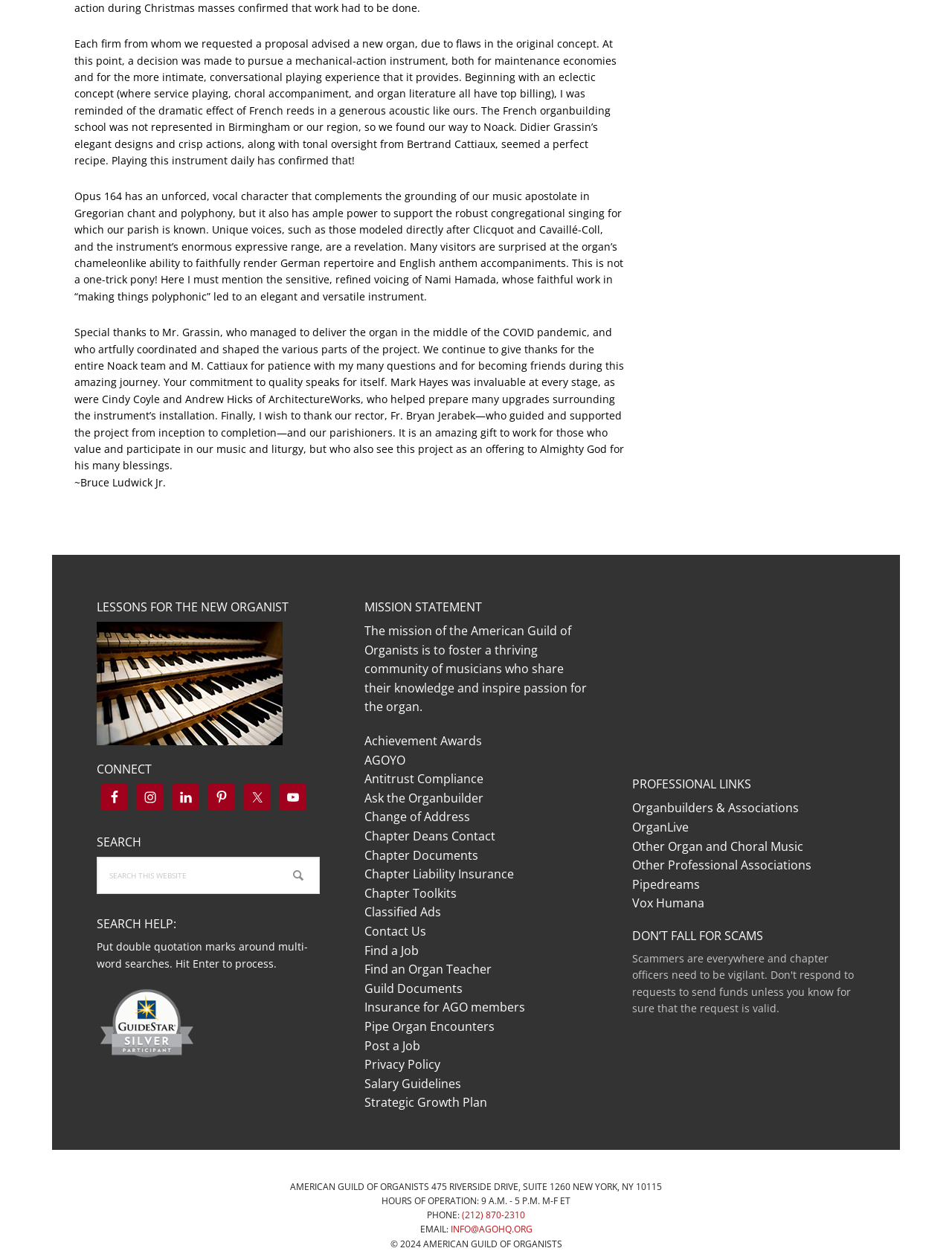Predict the bounding box coordinates of the area that should be clicked to accomplish the following instruction: "Click the 'LESSONS FOR THE NEW ORGANIST' heading". The bounding box coordinates should consist of four float numbers between 0 and 1, i.e., [left, top, right, bottom].

[0.102, 0.479, 0.336, 0.491]